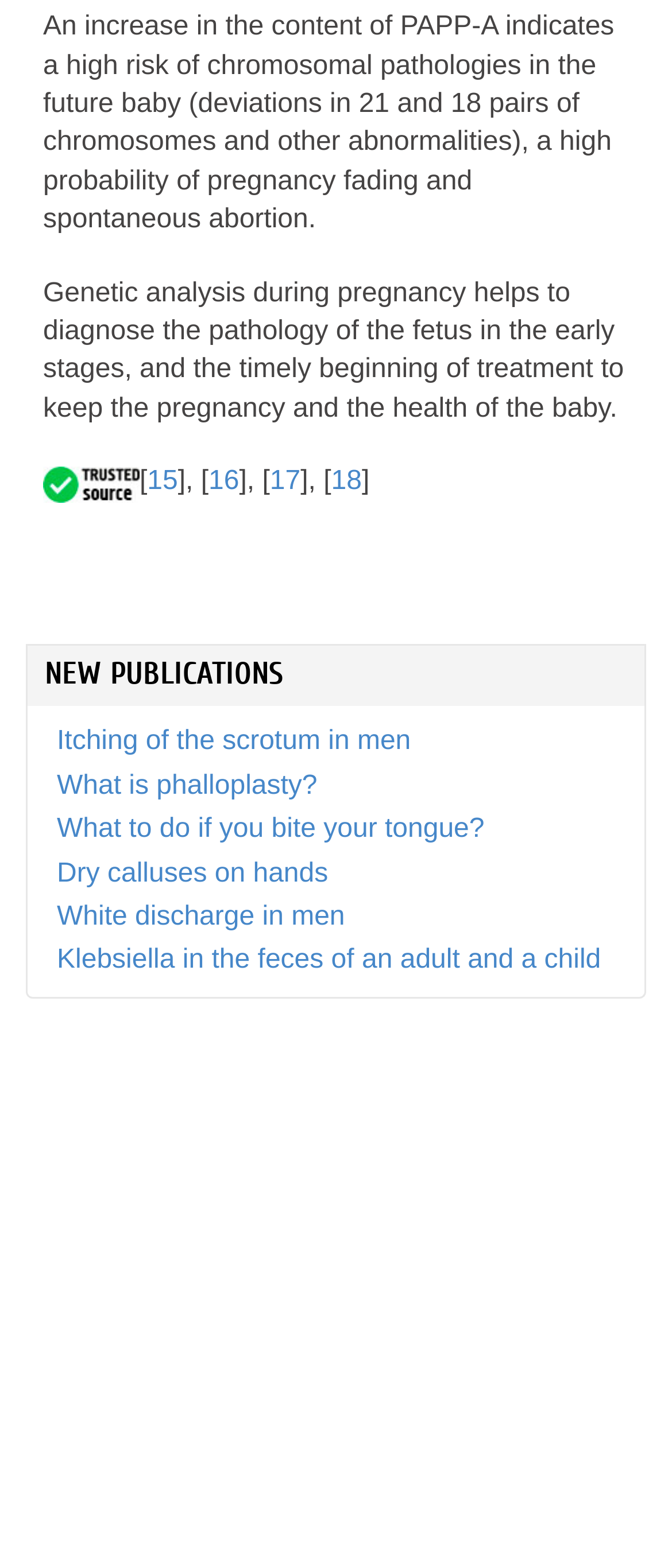Determine the bounding box coordinates of the clickable element to complete this instruction: "Click on the link about itching of the scrotum in men". Provide the coordinates in the format of four float numbers between 0 and 1, [left, top, right, bottom].

[0.085, 0.464, 0.611, 0.482]